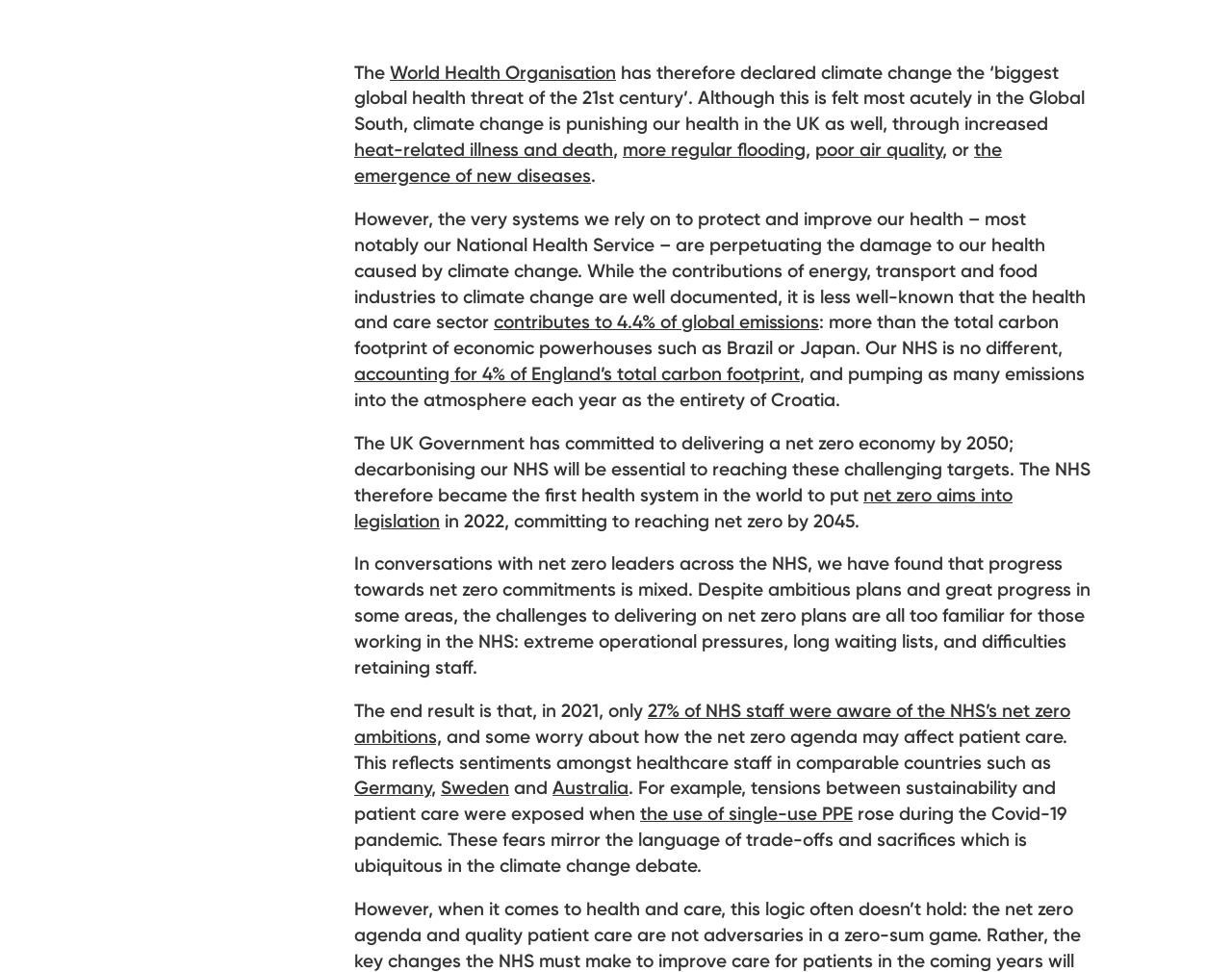Extract the bounding box of the UI element described as: "Australia".

[0.448, 0.798, 0.51, 0.822]